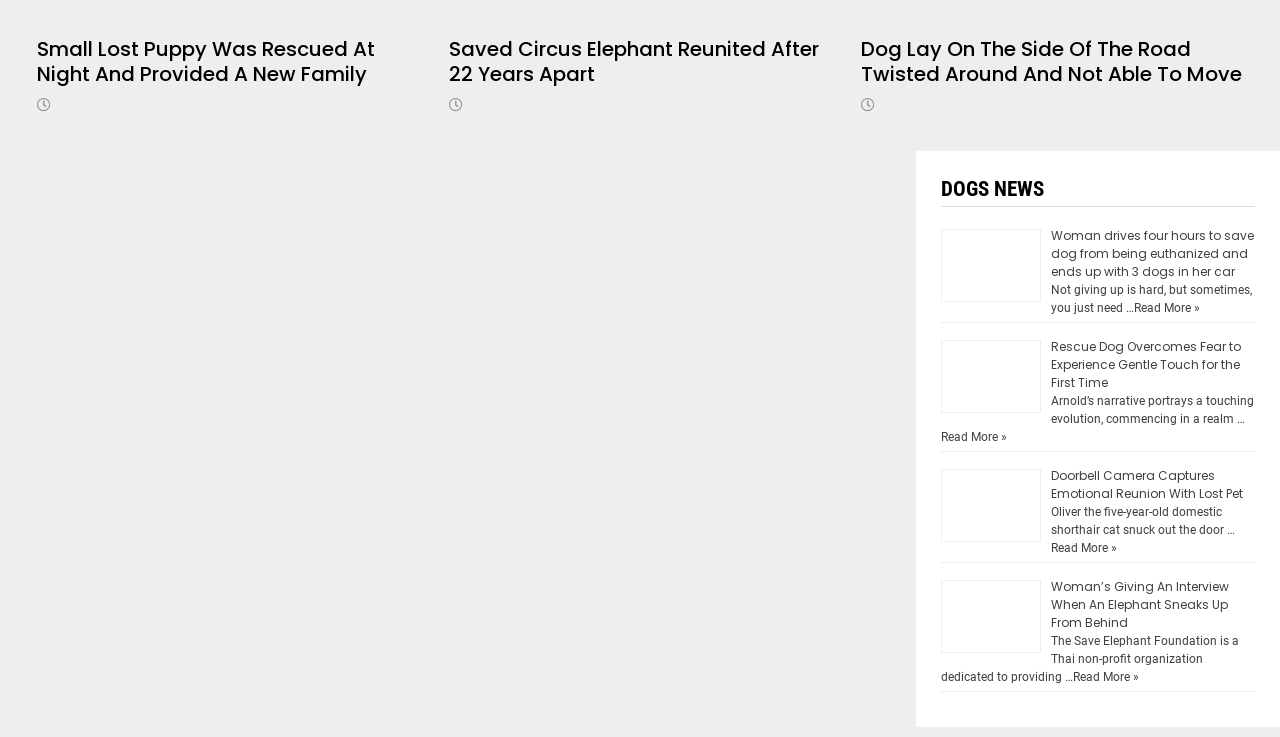What is the topic of the news section?
Using the image as a reference, answer the question with a short word or phrase.

Dogs News